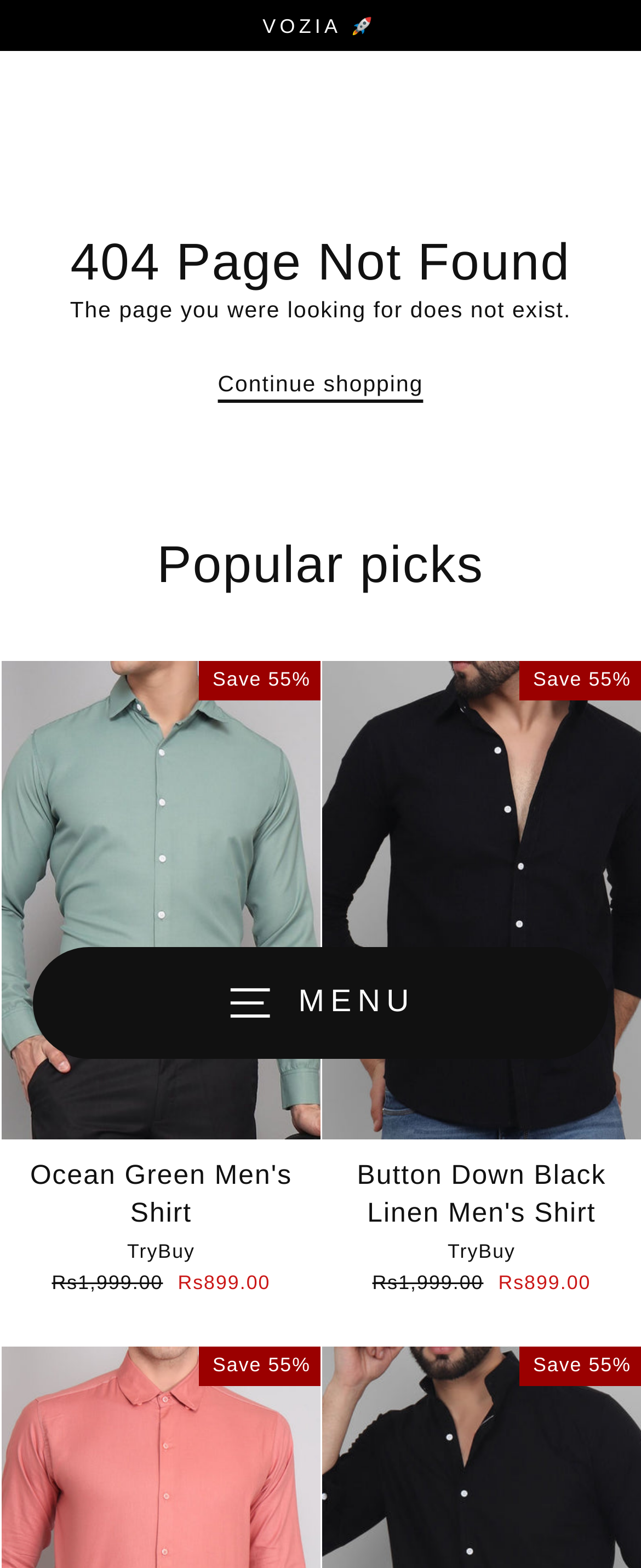Bounding box coordinates are to be given in the format (top-left x, top-left y, bottom-right x, bottom-right y). All values must be floating point numbers between 0 and 1. Provide the bounding box coordinate for the UI element described as: icon-hamburger icon-X Menu

[0.051, 0.604, 0.949, 0.675]